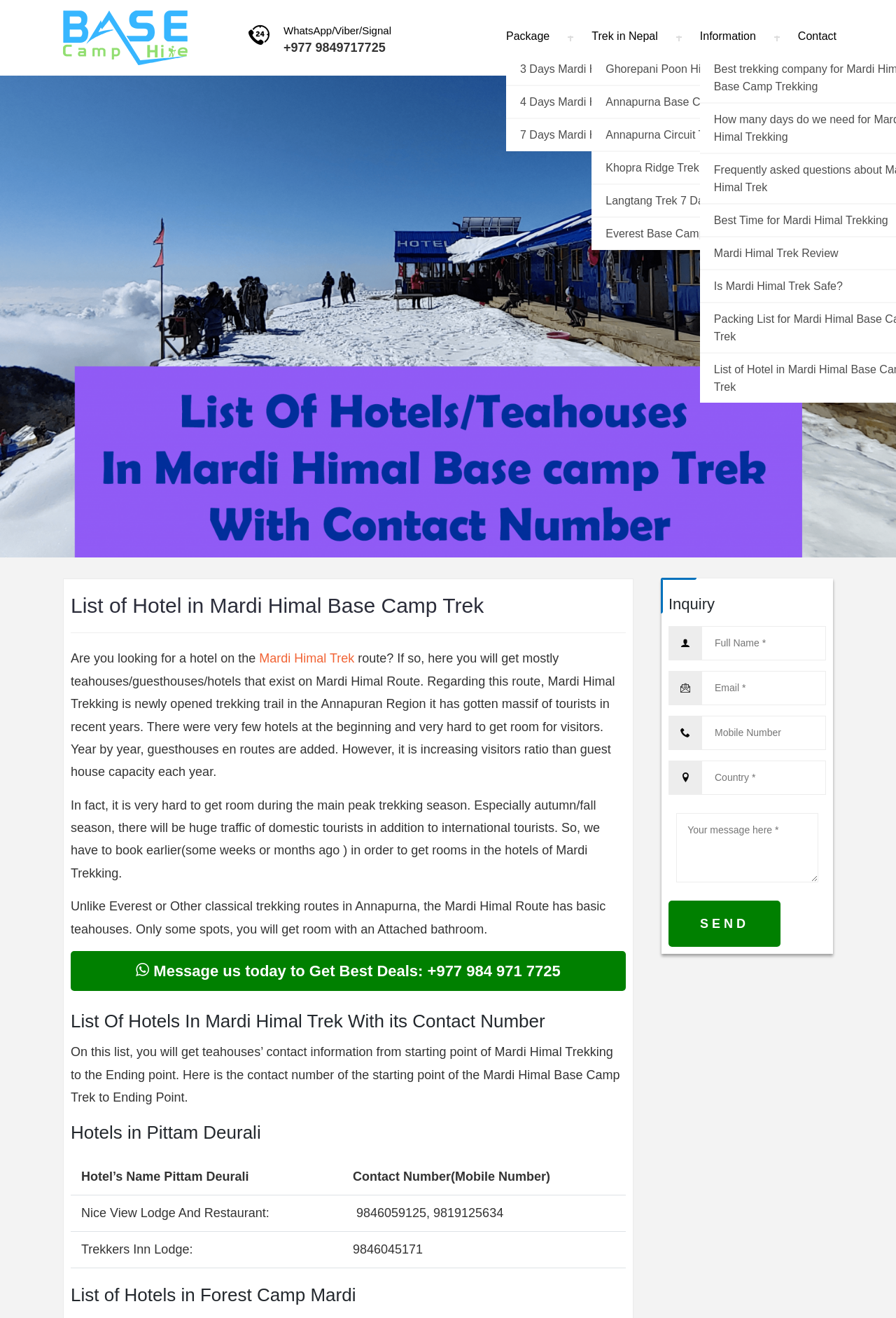Give a one-word or short phrase answer to the question: 
How many days does the 'Annapurna Circuit Trek' take?

10 days